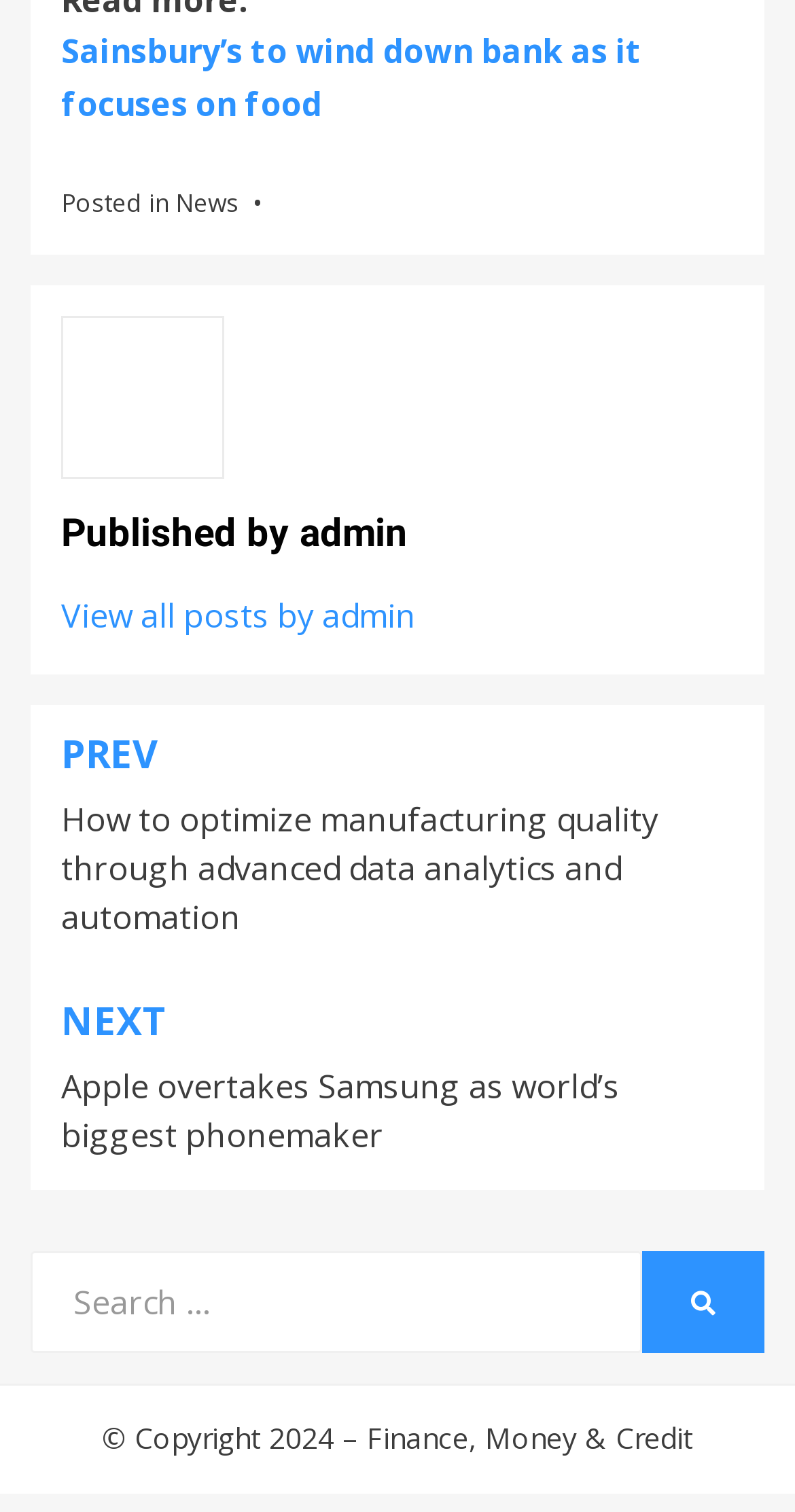Find the bounding box coordinates of the area to click in order to follow the instruction: "Read the next post".

[0.077, 0.664, 0.923, 0.767]